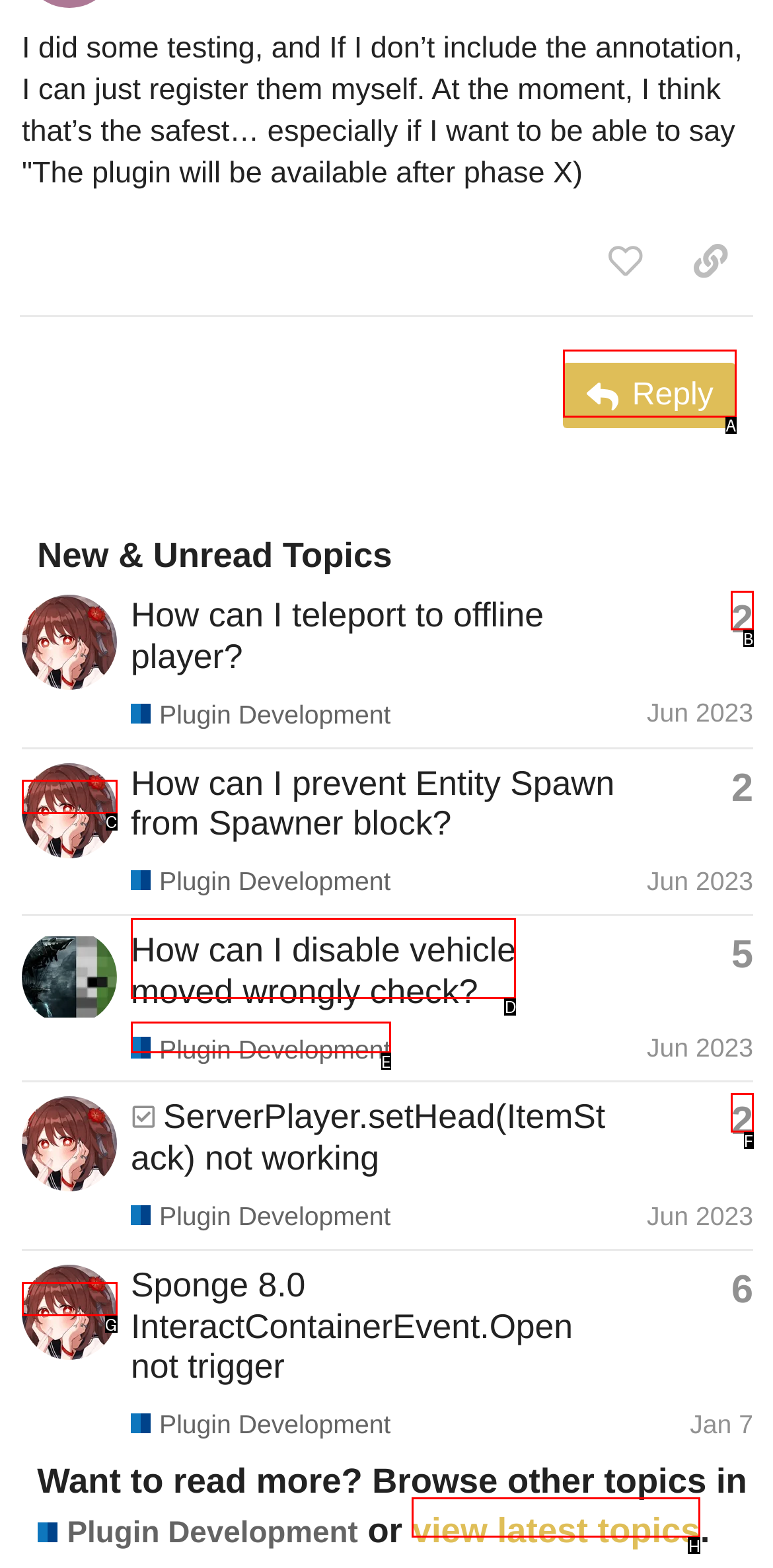Given the description: 2, select the HTML element that matches it best. Reply with the letter of the chosen option directly.

F